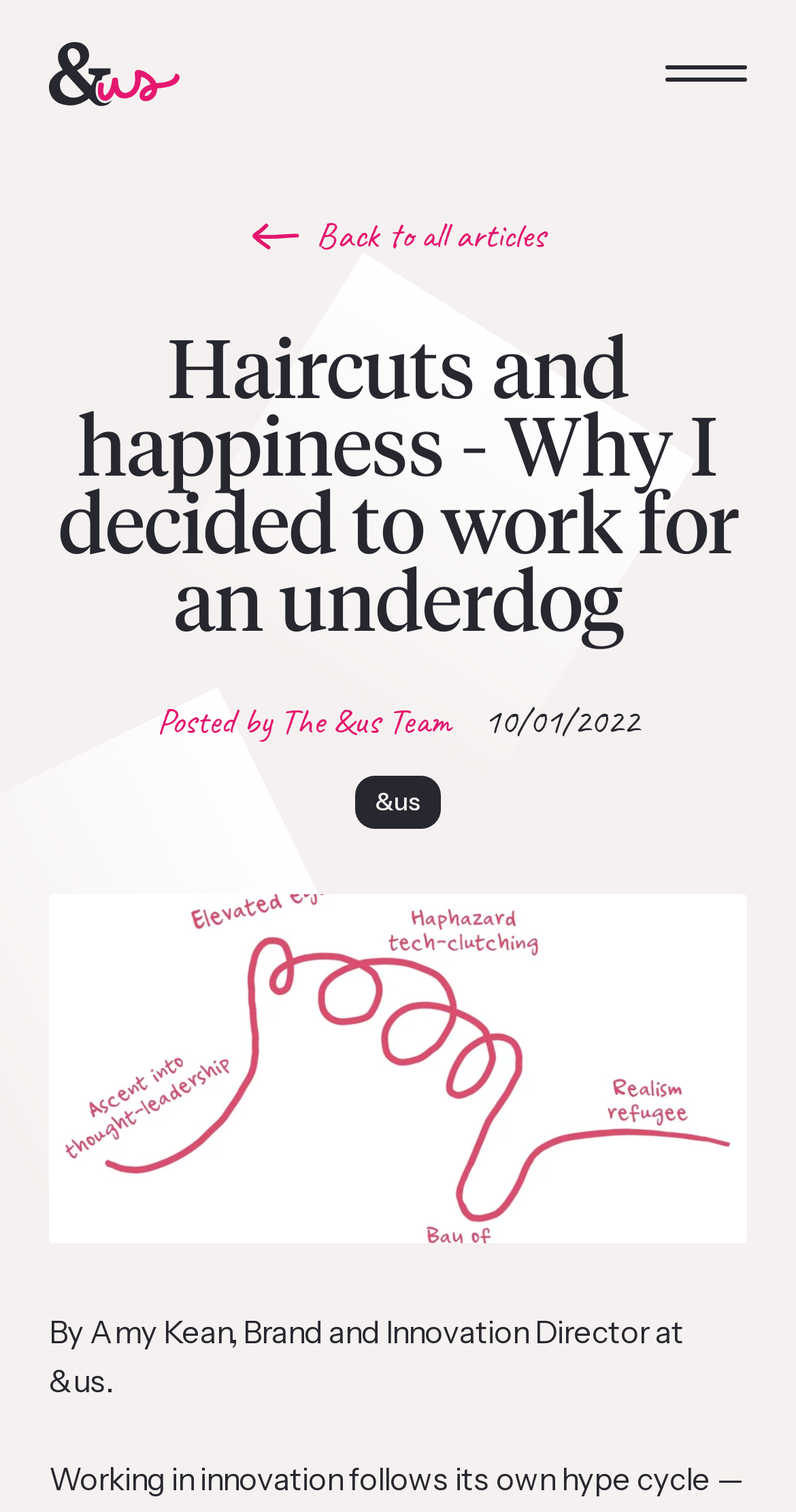Using the provided element description, identify the bounding box coordinates as (top-left x, top-left y, bottom-right x, bottom-right y). Ensure all values are between 0 and 1. Description: Back to all articles

[0.062, 0.14, 0.938, 0.173]